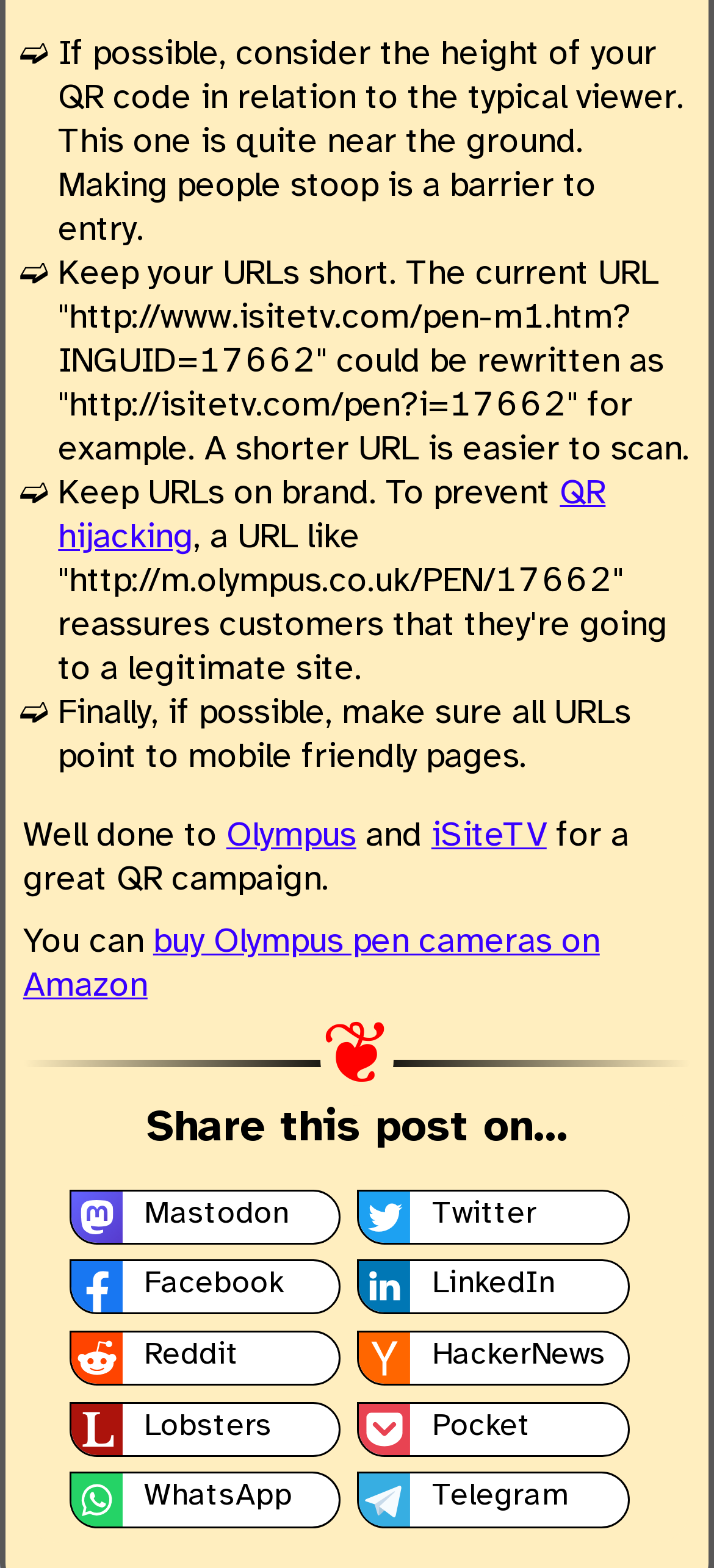Provide the bounding box coordinates of the HTML element this sentence describes: "QR hijacking". The bounding box coordinates consist of four float numbers between 0 and 1, i.e., [left, top, right, bottom].

[0.081, 0.303, 0.848, 0.355]